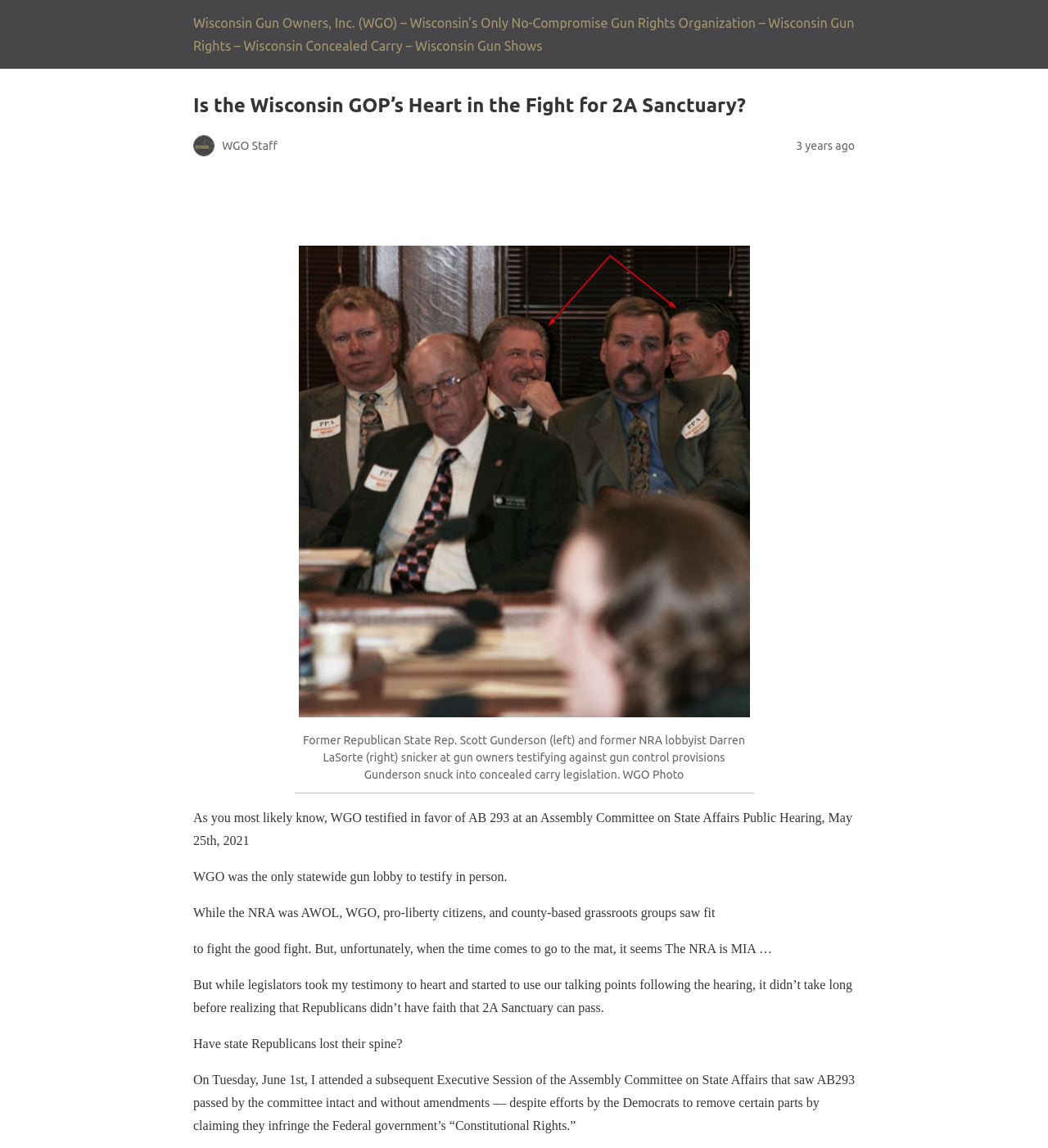Identify and provide the main heading of the webpage.

Is the Wisconsin GOP’s Heart in the Fight for 2A Sanctuary?